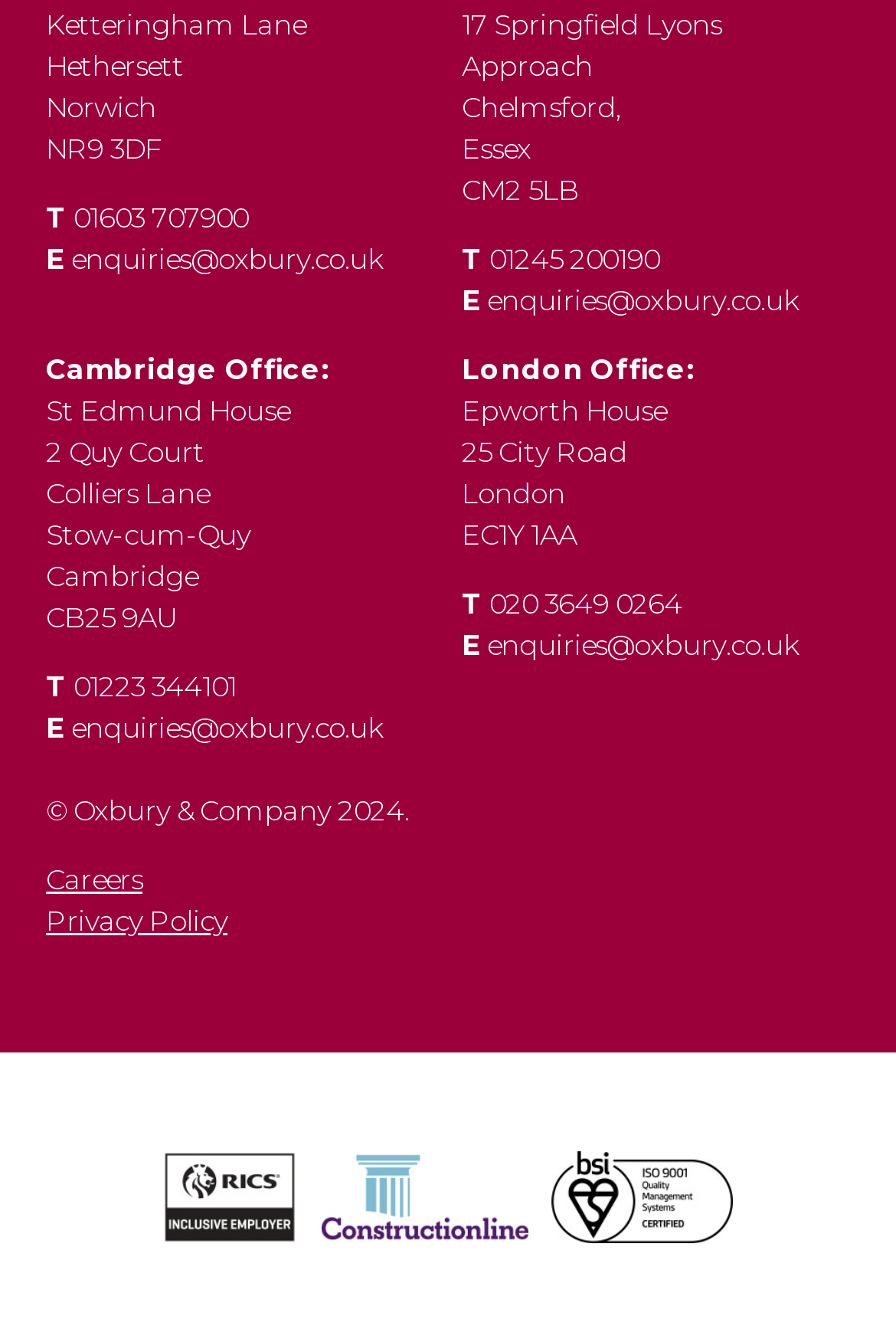What is the email address for enquiries?
Please provide a single word or phrase as your answer based on the image.

enquiries@oxbury.co.uk